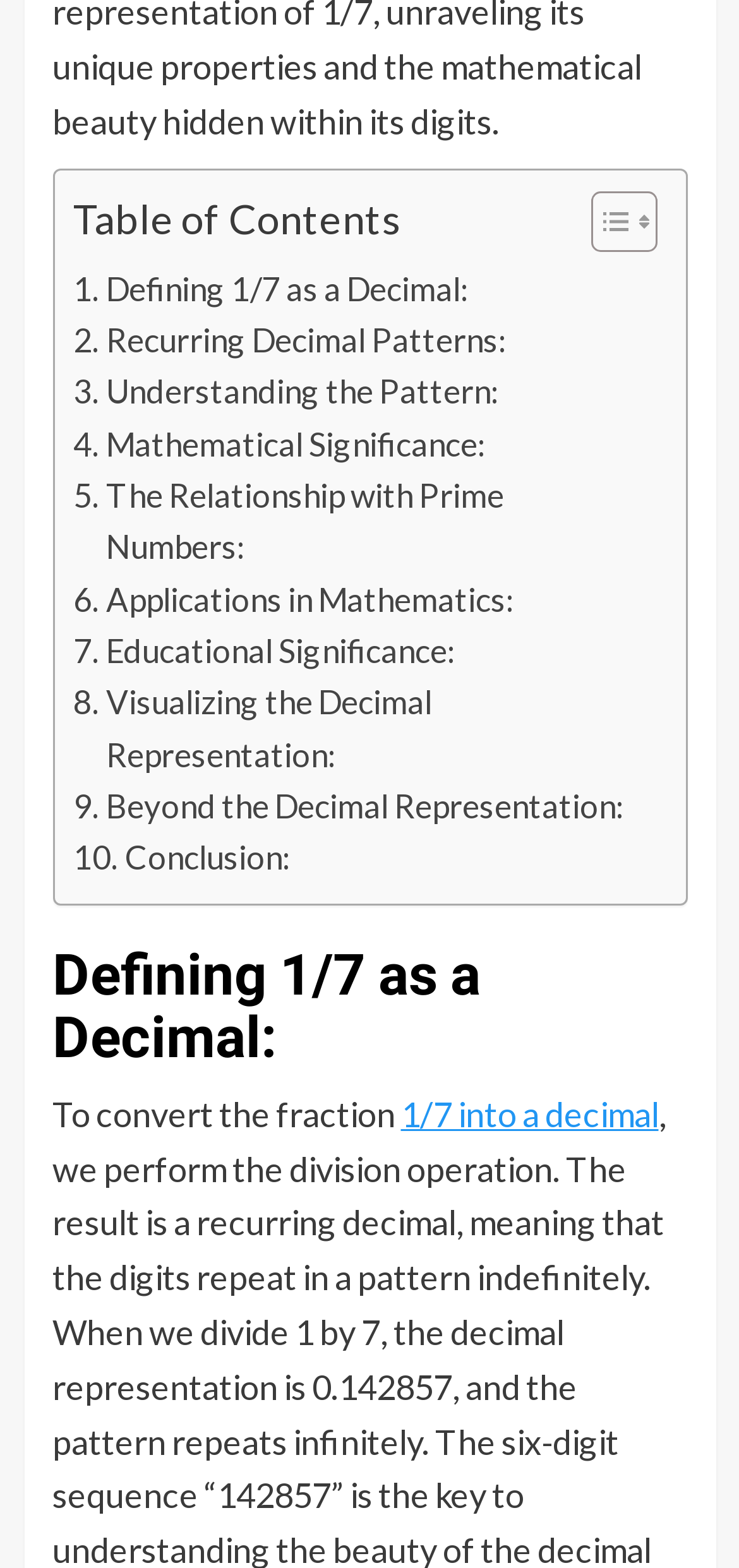What is the text of the button in the table of contents?
Please answer the question with a single word or phrase, referencing the image.

Toggle Table of Content